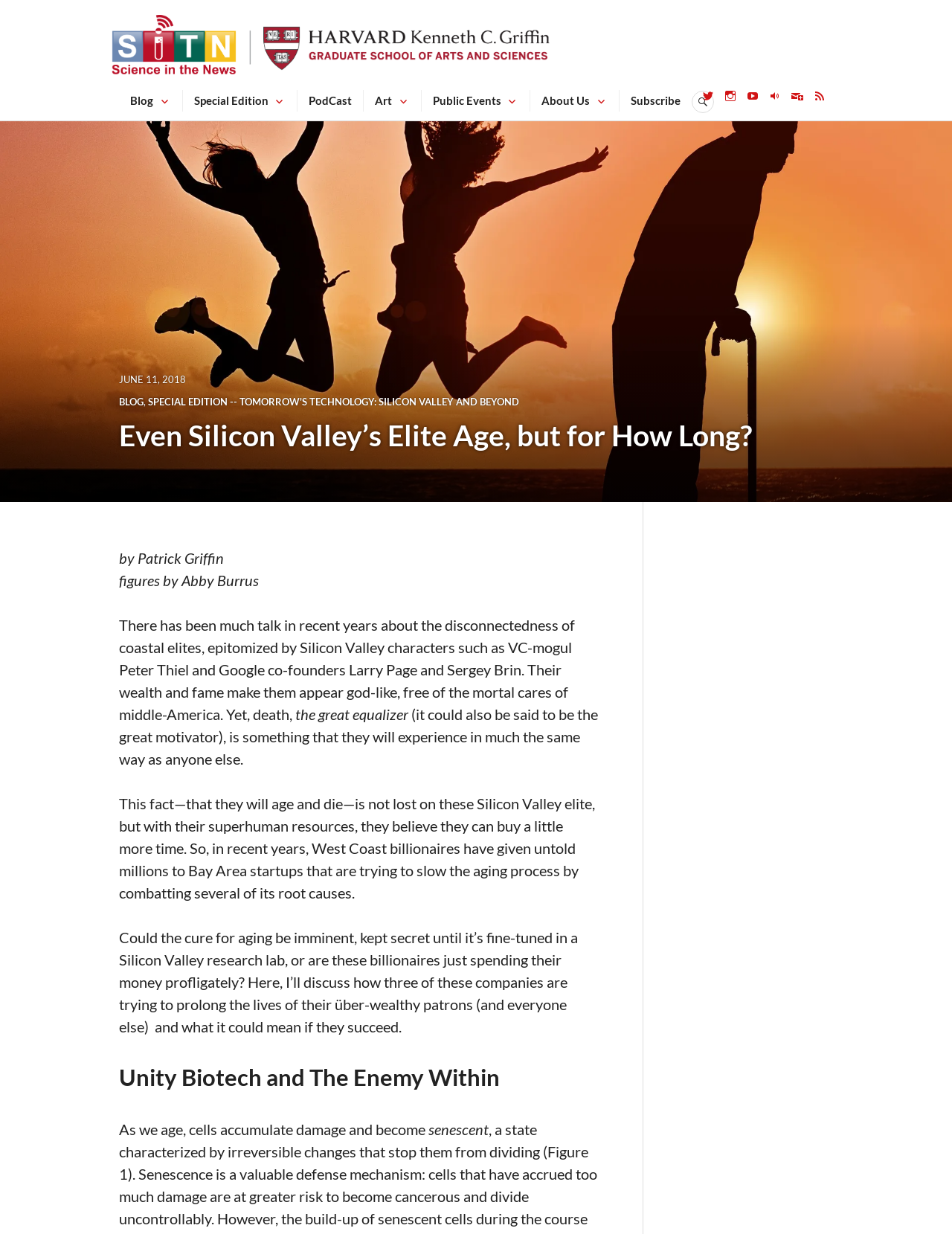Please reply to the following question using a single word or phrase: 
Who is the author of the article?

Patrick Griffin